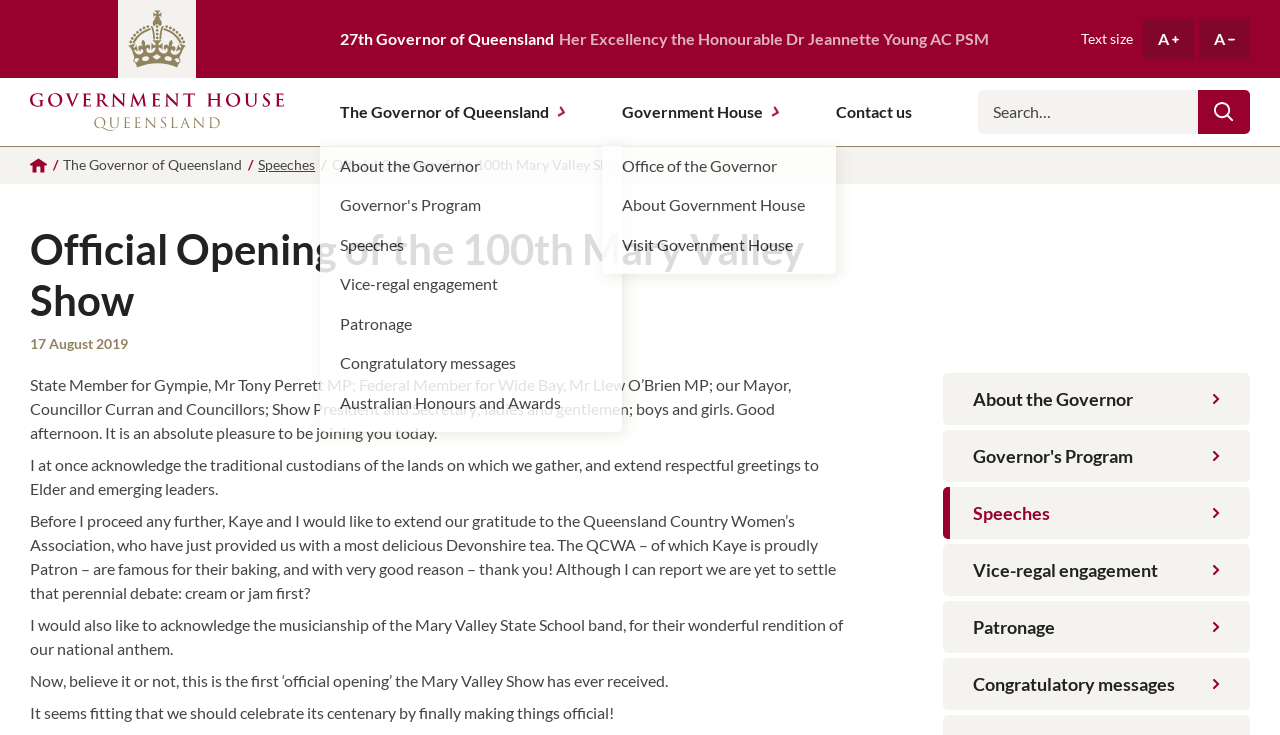What is the name of the event being officially opened?
Examine the image closely and answer the question with as much detail as possible.

I found the answer by looking at the heading element that says 'Official Opening of the 100th Mary Valley Show' and extracting the name of the event from it.